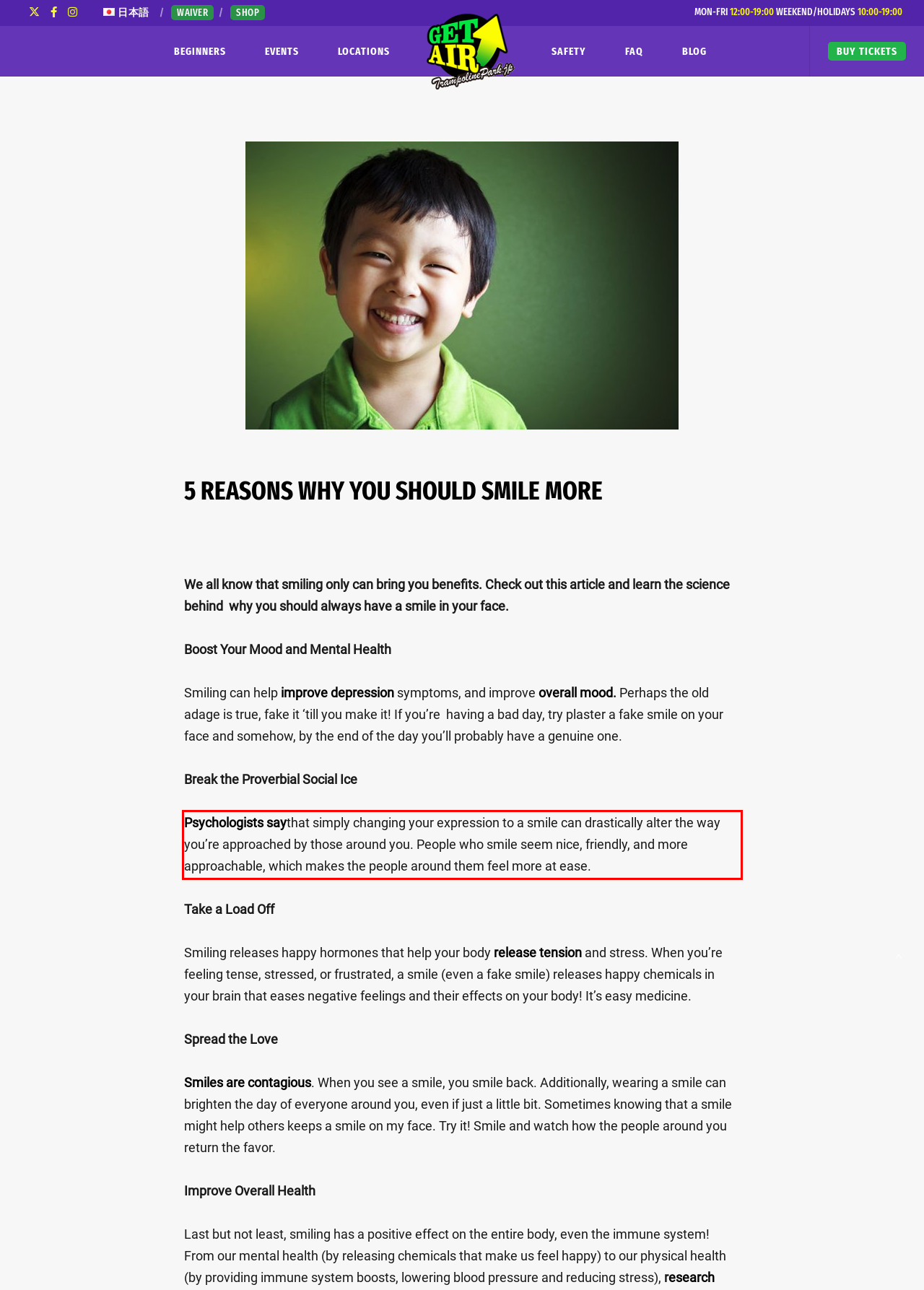With the provided screenshot of a webpage, locate the red bounding box and perform OCR to extract the text content inside it.

Psychologists saythat simply changing your expression to a smile can drastically alter the way you’re approached by those around you. People who smile seem nice, friendly, and more approachable, which makes the people around them feel more at ease.